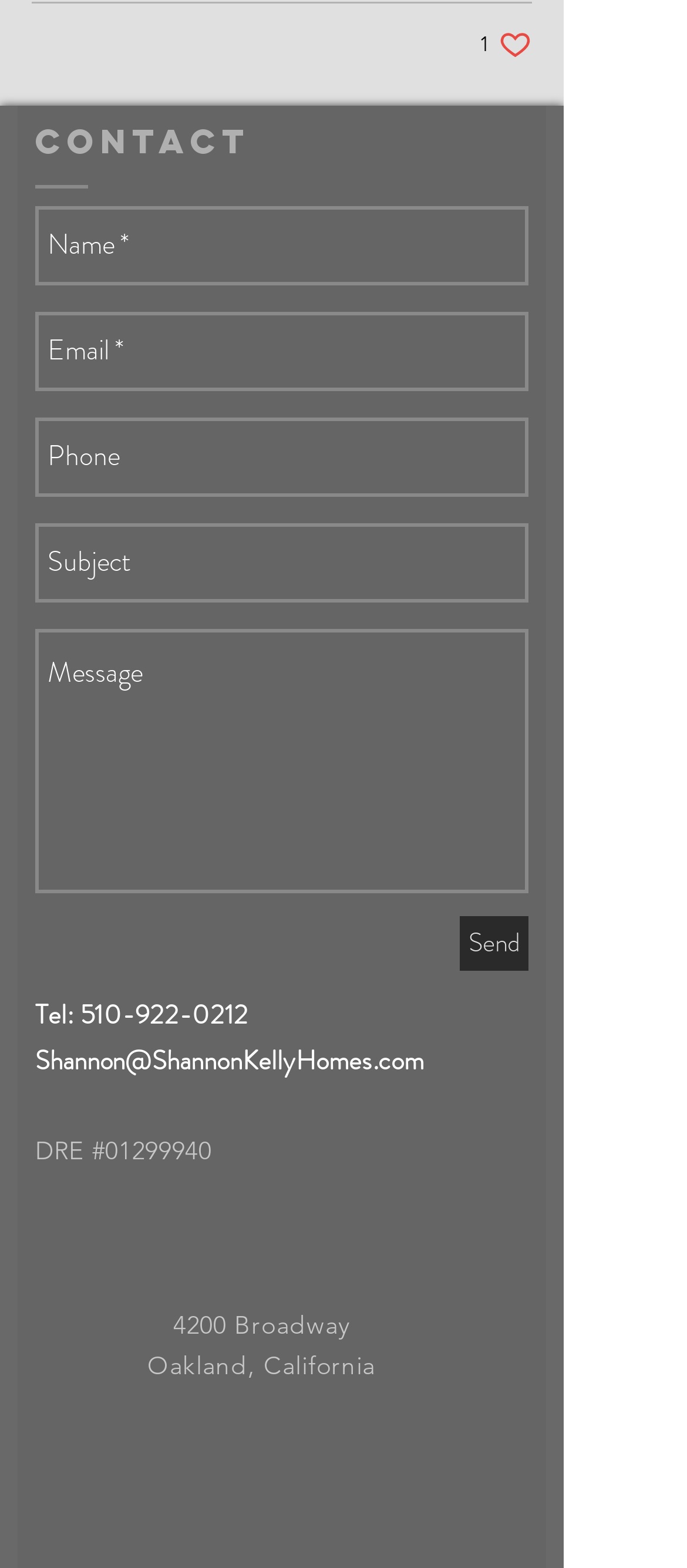What is the purpose of the form?
Make sure to answer the question with a detailed and comprehensive explanation.

The form is used to contact the person, Shannon, as it has fields for name, email, phone, subject, and a message, and a send button.